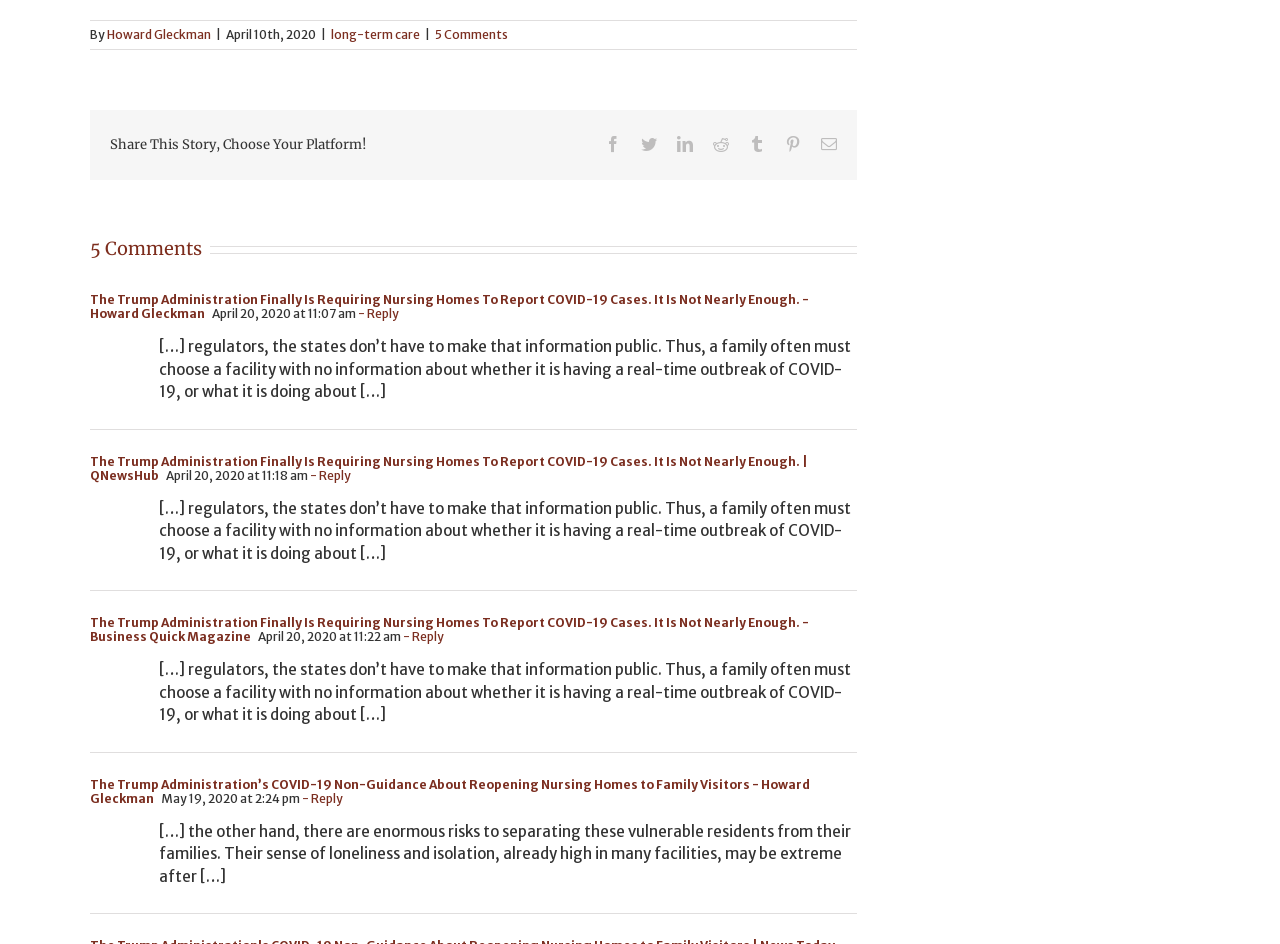What is the topic of the article?
Based on the screenshot, answer the question with a single word or phrase.

long-term care